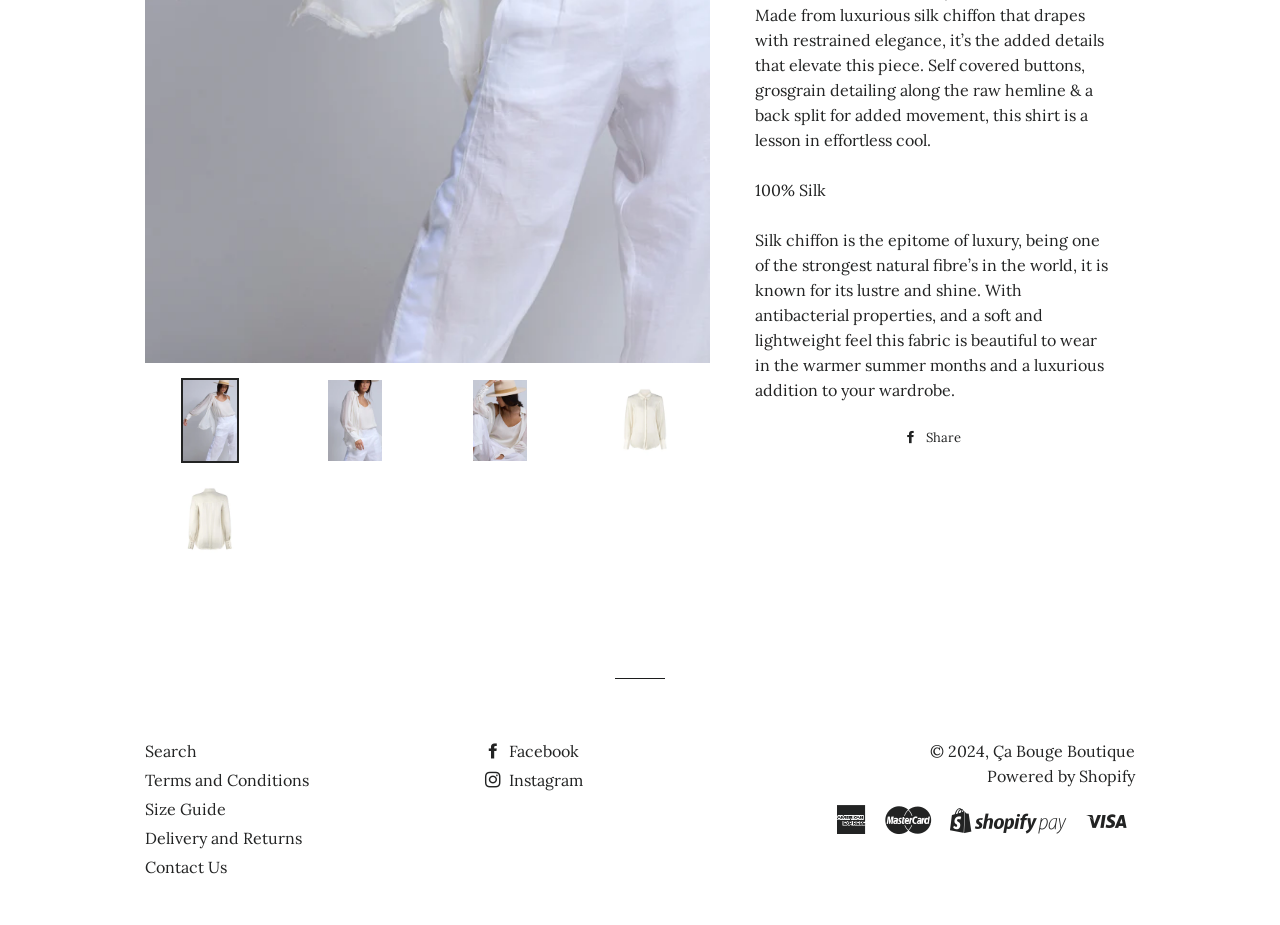Using the given element description, provide the bounding box coordinates (top-left x, top-left y, bottom-right x, bottom-right y) for the corresponding UI element in the screenshot: Instagram

[0.379, 0.832, 0.455, 0.854]